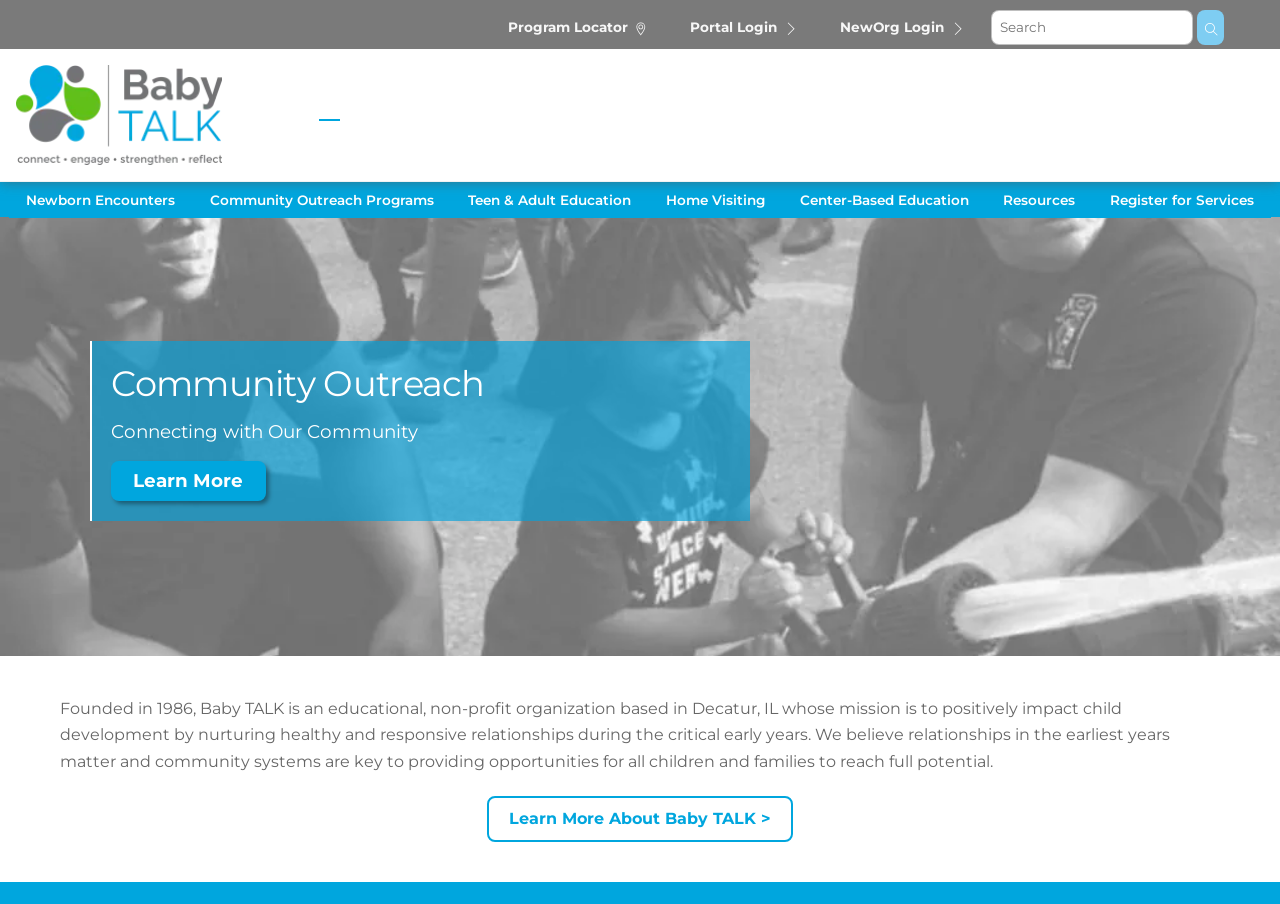Please look at the image and answer the question with a detailed explanation: Where is Baby TALK based?

I found the answer by reading the StaticText element with the text 'Founded in 1986, Baby TALK is an educational, non-profit organization based in Decatur, IL ...', which states the location of Baby TALK.